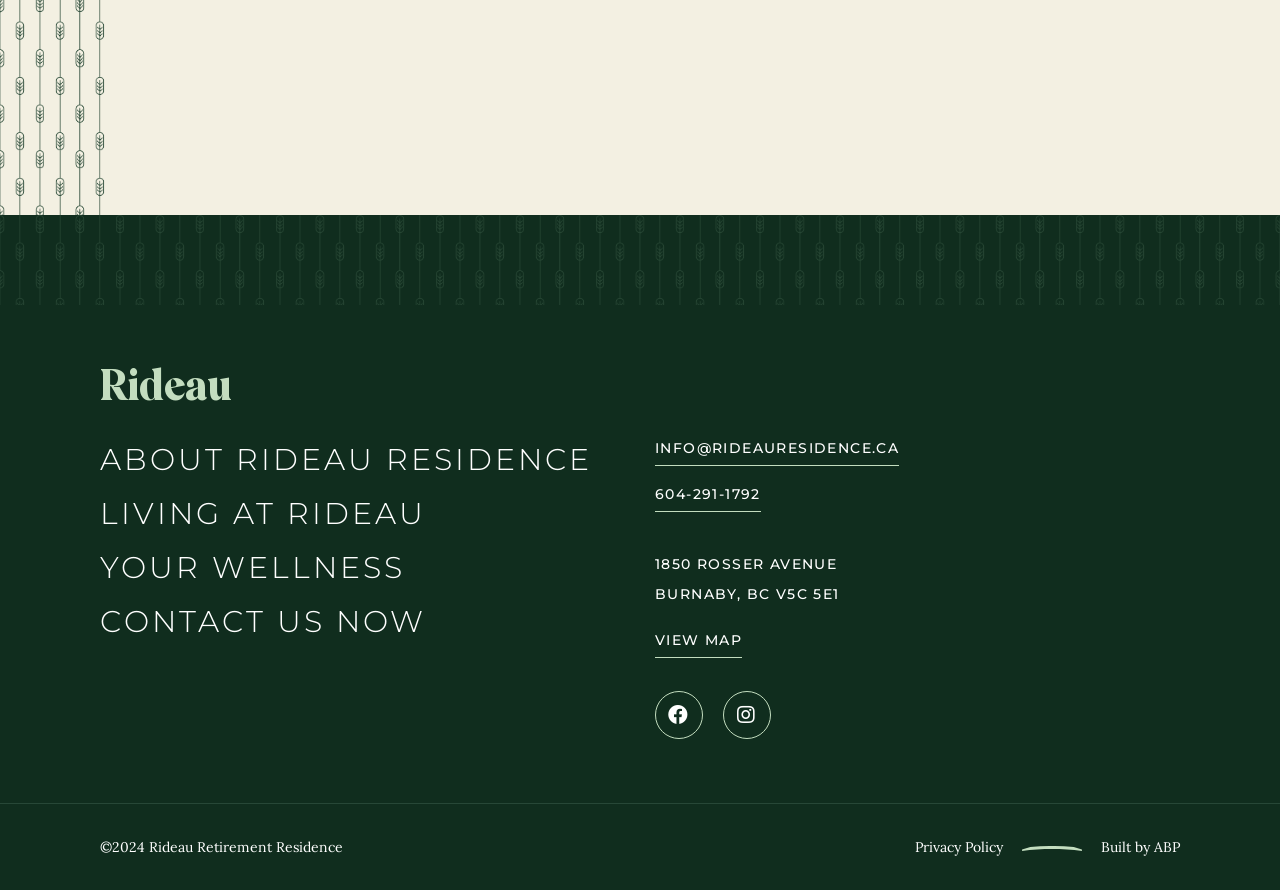Specify the bounding box coordinates of the area that needs to be clicked to achieve the following instruction: "Go to the about page".

[0.078, 0.495, 0.462, 0.537]